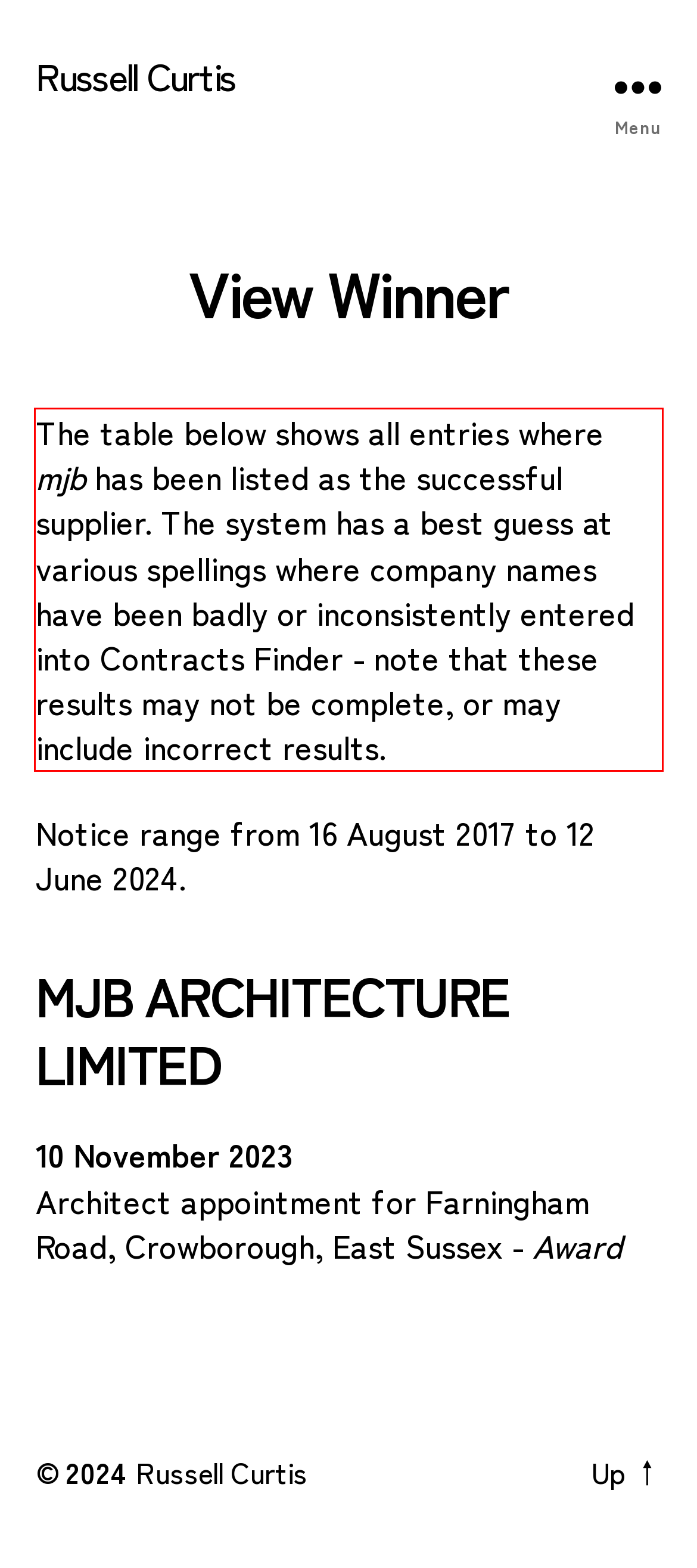View the screenshot of the webpage and identify the UI element surrounded by a red bounding box. Extract the text contained within this red bounding box.

The table below shows all entries where mjb has been listed as the successful supplier. The system has a best guess at various spellings where company names have been badly or inconsistently entered into Contracts Finder - note that these results may not be complete, or may include incorrect results.